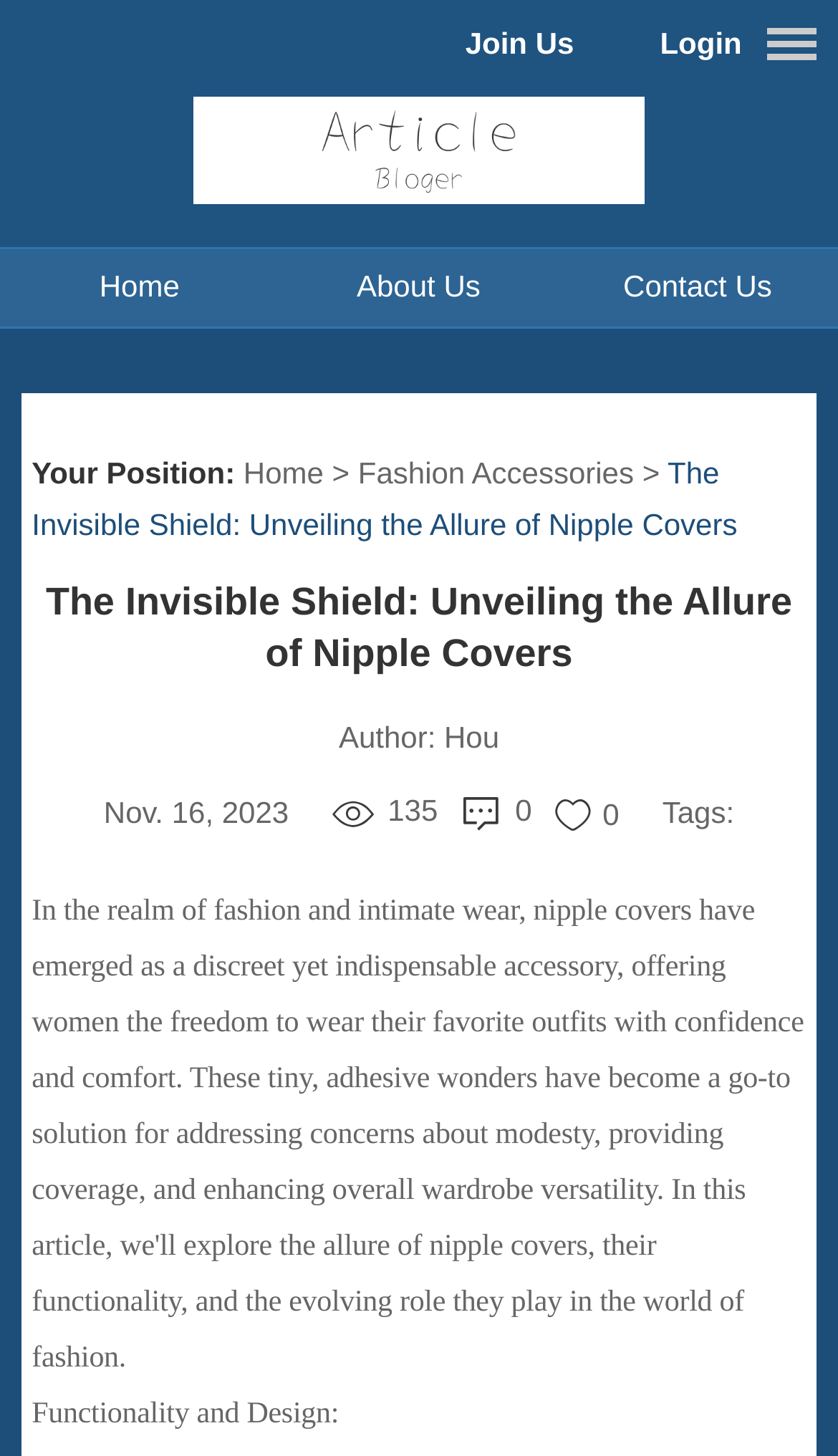Provide a thorough summary of the webpage.

The webpage appears to be an article blog focused on fashion and intimate wear, specifically discussing nipple covers. At the top right corner, there are three links: "Login", "Join Us", and a logo link "Home - Articlebloger" with an accompanying image. Below these links, there is a navigation menu with four links: "Home", "About Us", "Contact Us", and another "Home" link.

On the left side of the page, there is a section displaying the current position of the user, with a link to "Home" and another link to "Fashion Accessories". Below this section, there is a title "The Invisible Shield: Unveiling the Allure of Nipple Covers" in a larger font, which is also a heading. 

The article content starts below the title, with information about the author, "Hou", and the publication date, "Nov. 16, 2023". There are also indicators for the number of views, "135", and comments, "0". Further down, there is a section labeled "Tags:" and another section titled "Functionality and Design:".